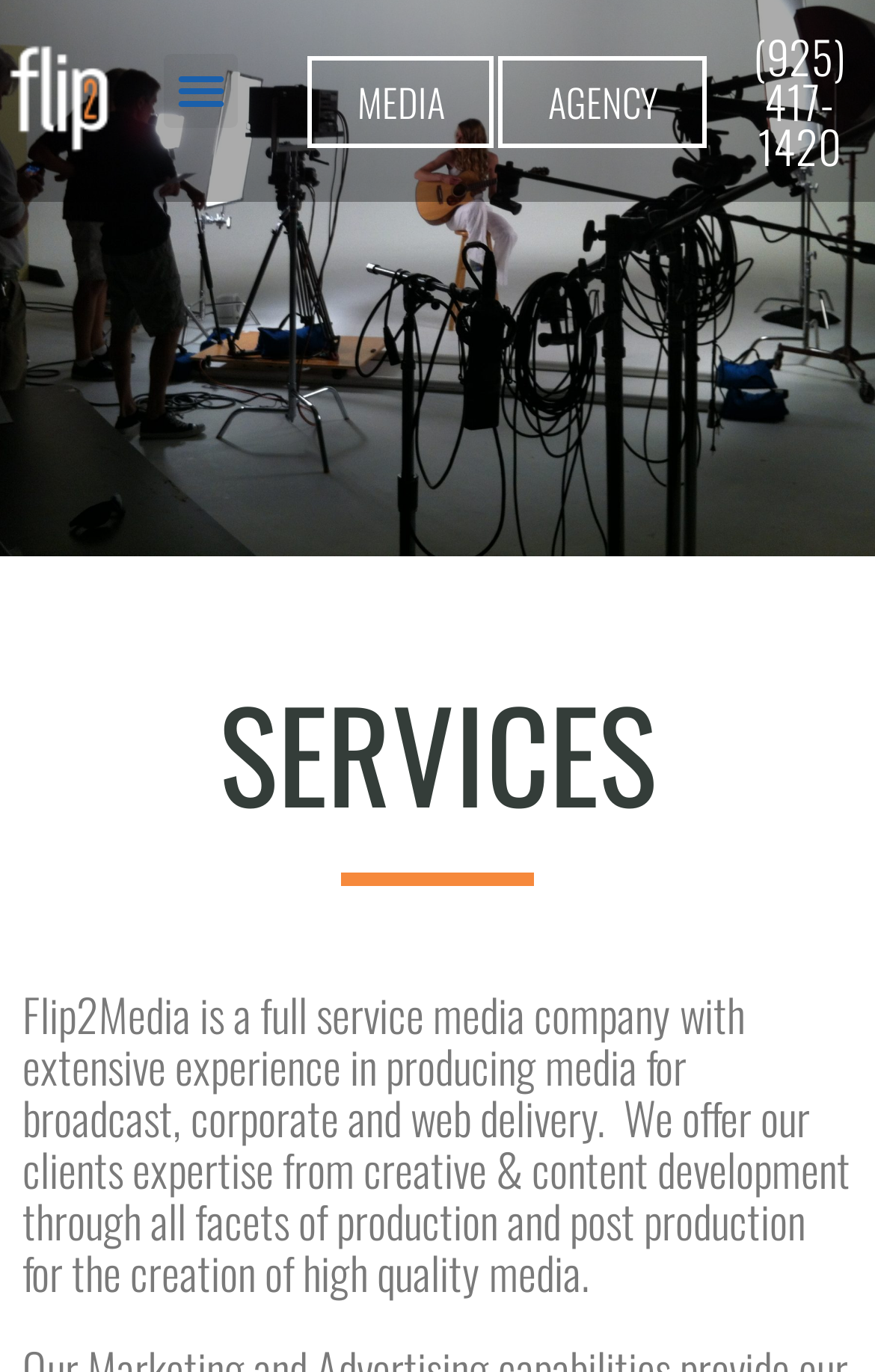Create an in-depth description of the webpage, covering main sections.

The webpage is about Flip2Media, a full-service media company. At the top left, there is a link and an image with the text "San Jose video production company and advertising agency". To the right of this, there is a button labeled "Menu Toggle". 

Below the top section, there are three links: "MEDIA", "AGENCY", and a phone number "(925) 417-1420", which are positioned from left to right. 

Further down, there is a heading "SERVICES" that spans almost the entire width of the page. Below this heading, there is a block of text that describes Flip2Media's services, stating that they offer expertise in creative and content development, production, and post-production for creating high-quality media.